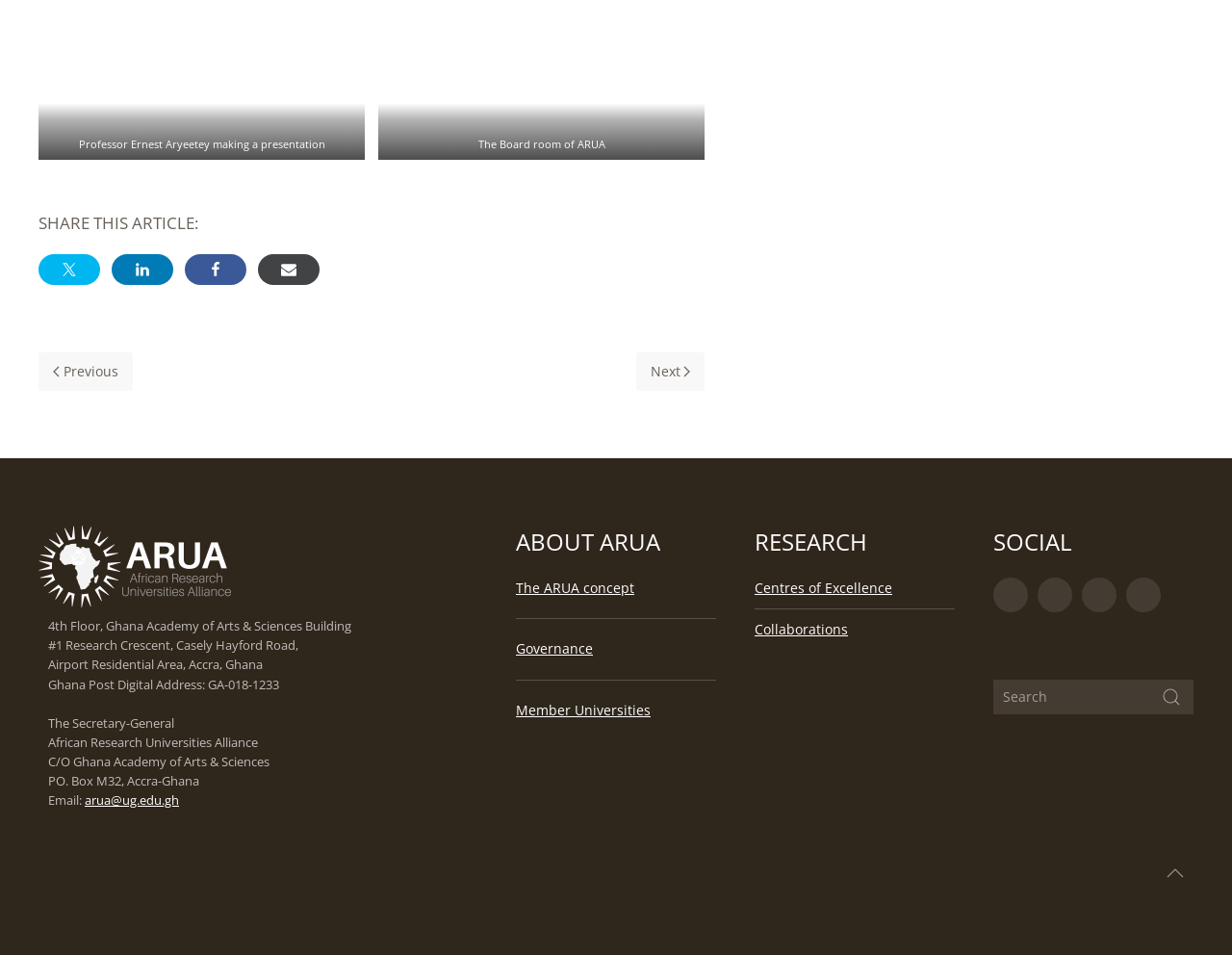Please determine the bounding box coordinates of the element's region to click in order to carry out the following instruction: "Search". The coordinates should be four float numbers between 0 and 1, i.e., [left, top, right, bottom].

[0.806, 0.711, 0.969, 0.748]